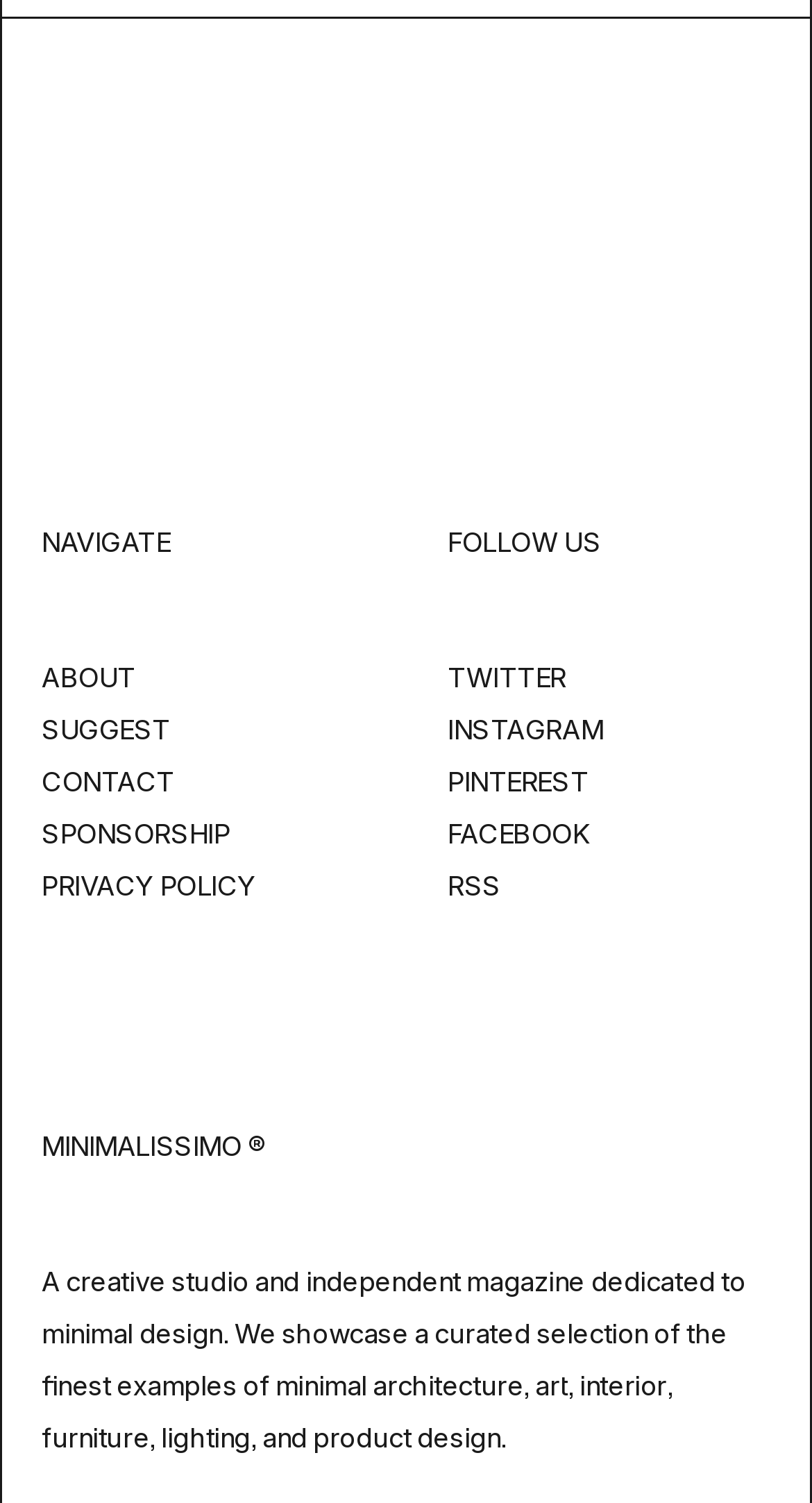Please identify the bounding box coordinates of the area that needs to be clicked to follow this instruction: "Enlarge product image".

None